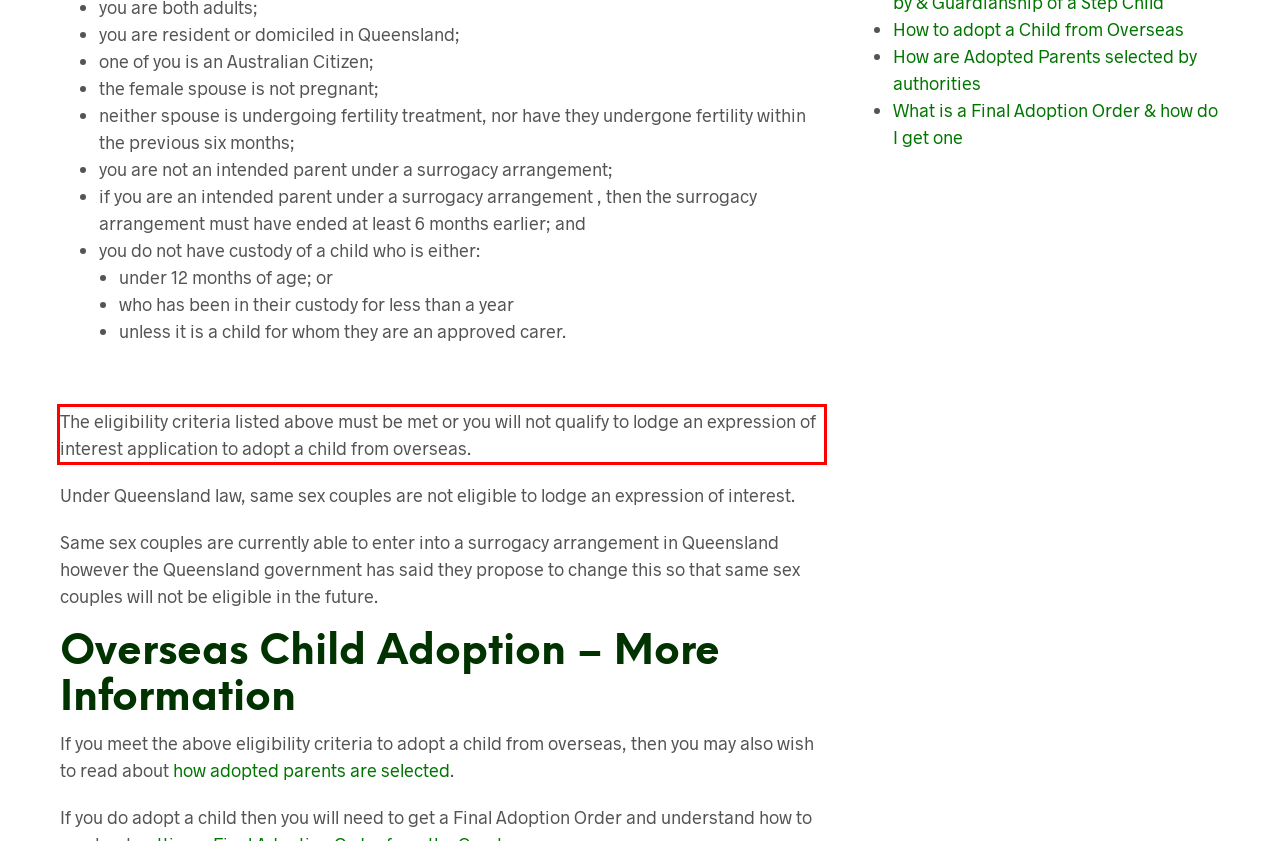Given the screenshot of the webpage, identify the red bounding box, and recognize the text content inside that red bounding box.

The eligibility criteria listed above must be met or you will not qualify to lodge an expression of interest application to adopt a child from overseas.